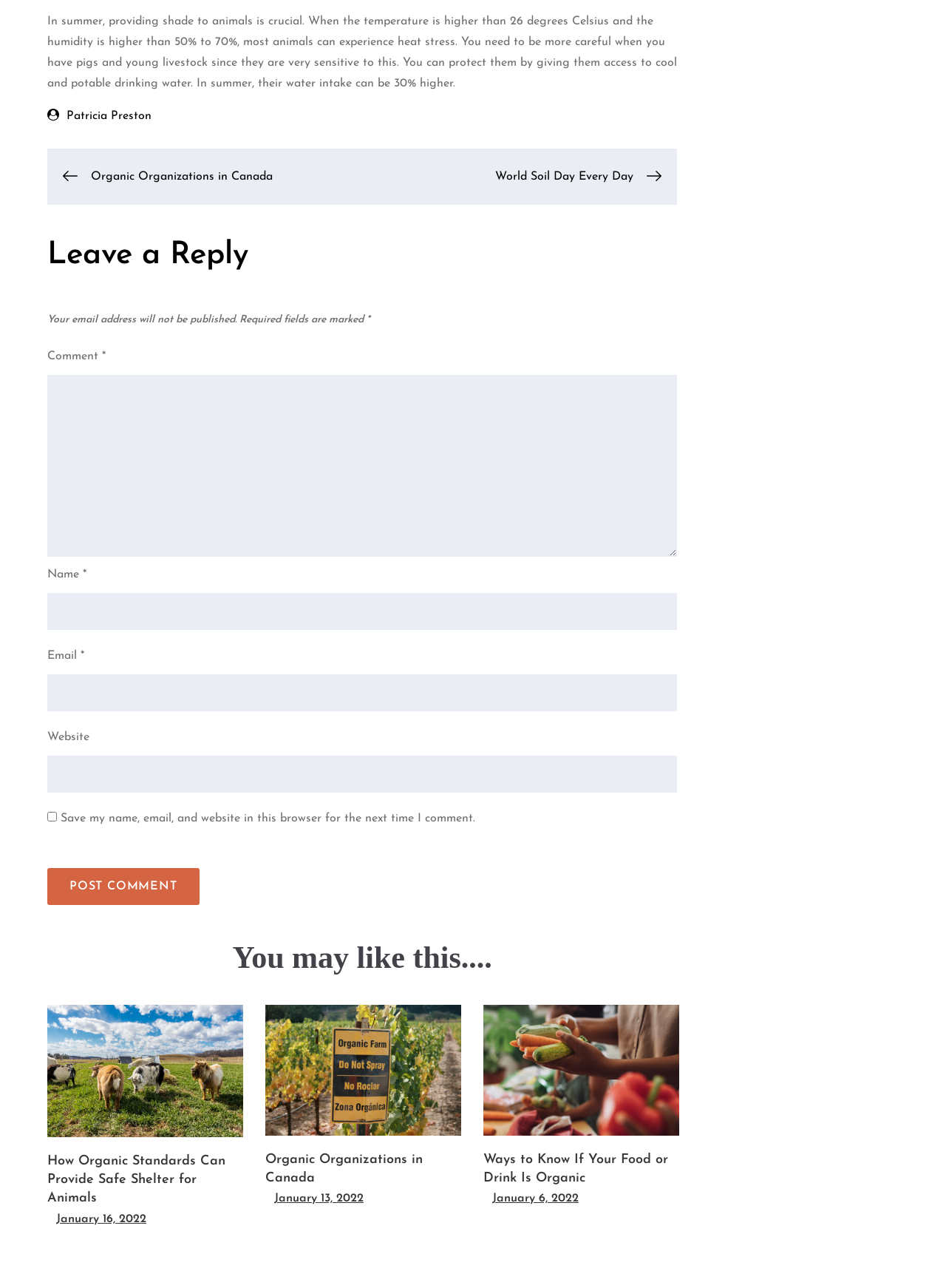Could you specify the bounding box coordinates for the clickable section to complete the following instruction: "Click the 'Post Comment' button"?

[0.05, 0.674, 0.211, 0.703]